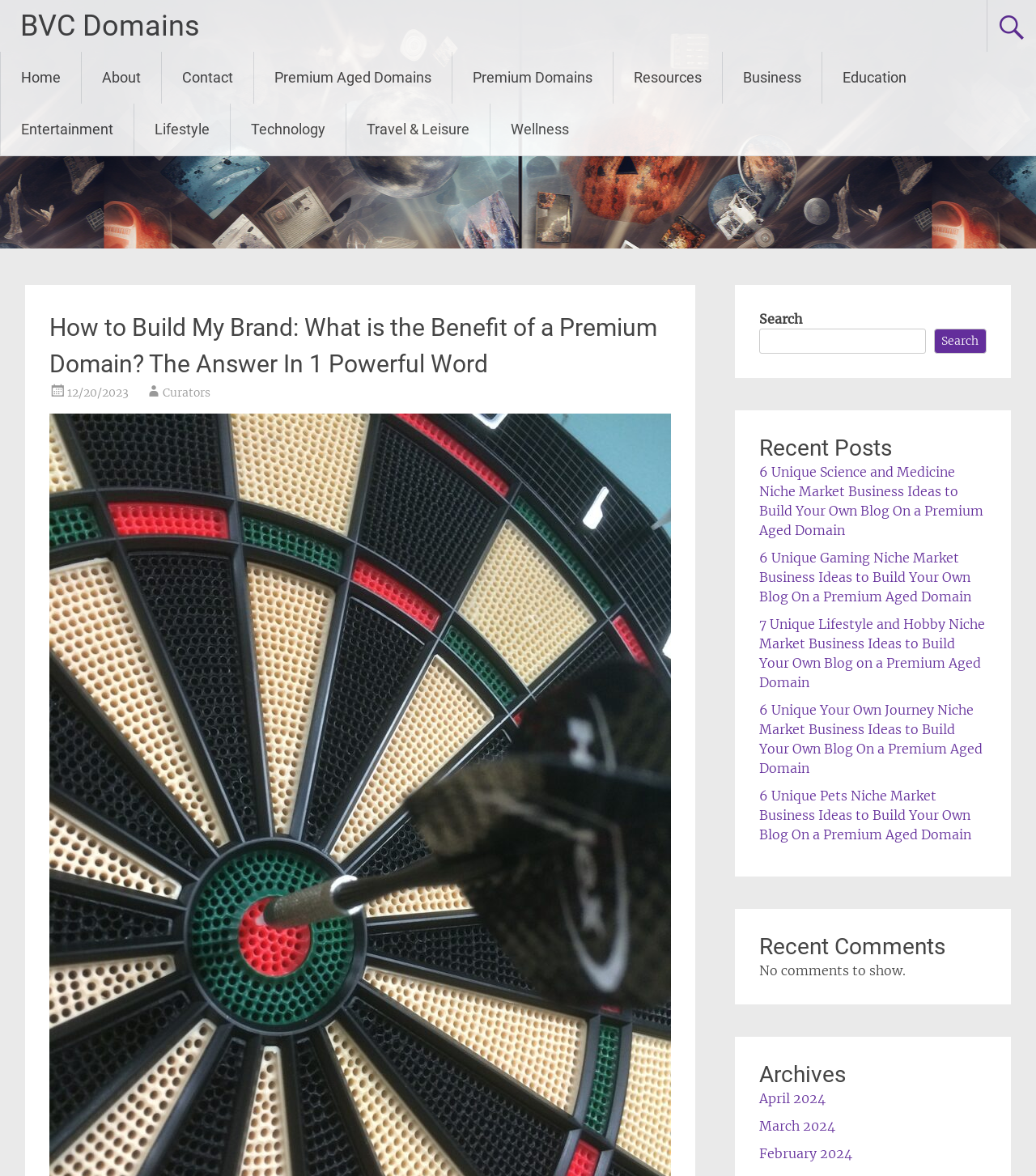Describe all significant elements and features of the webpage.

This webpage is about building a brand, specifically discussing the benefits of a premium domain. At the top, there is a heading "BVC Domains" with a link to the same name. Below it, there is a navigation menu with links to "Home", "About", "Contact", and other categories.

On the left side, there is a header section with a heading "How to Build My Brand: What is the Benefit of a Premium Domain? The Answer In 1 Powerful Word" and a link to the date "12/20/2023" and another link to "Curators". 

On the right side, there is a search bar with a button and a label "Search". Below the search bar, there is a heading "Recent Posts" followed by five links to different articles about building a blog on a premium aged domain, each with a unique niche market business idea.

Further down, there is a heading "Recent Comments" with a message "No comments to show." Below that, there is a heading "Archives" with links to different months, including April 2024, March 2024, and February 2024.